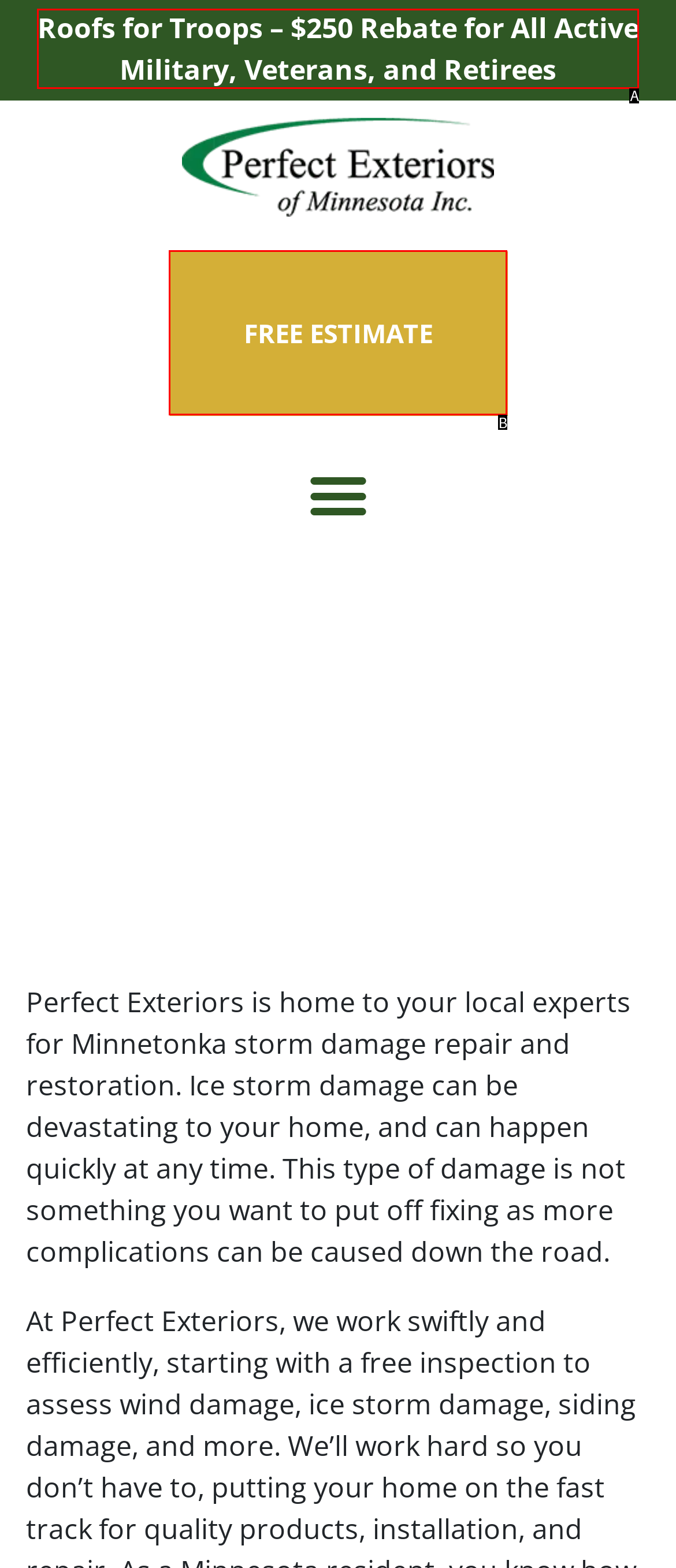Choose the option that best matches the description: FREE ESTIMATE
Indicate the letter of the matching option directly.

B